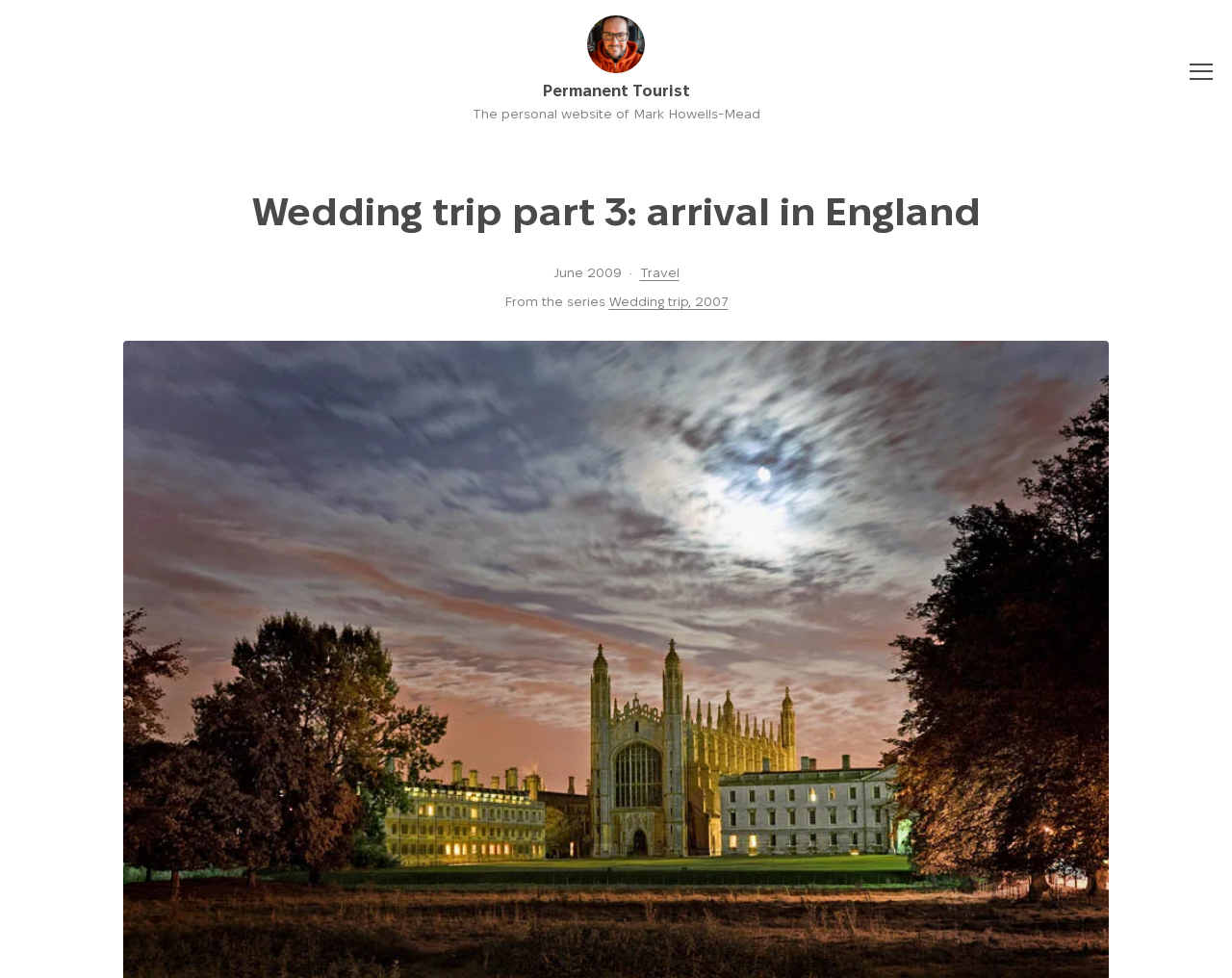Identify and provide the text of the main header on the webpage.

Wedding trip part 3: arrival in England